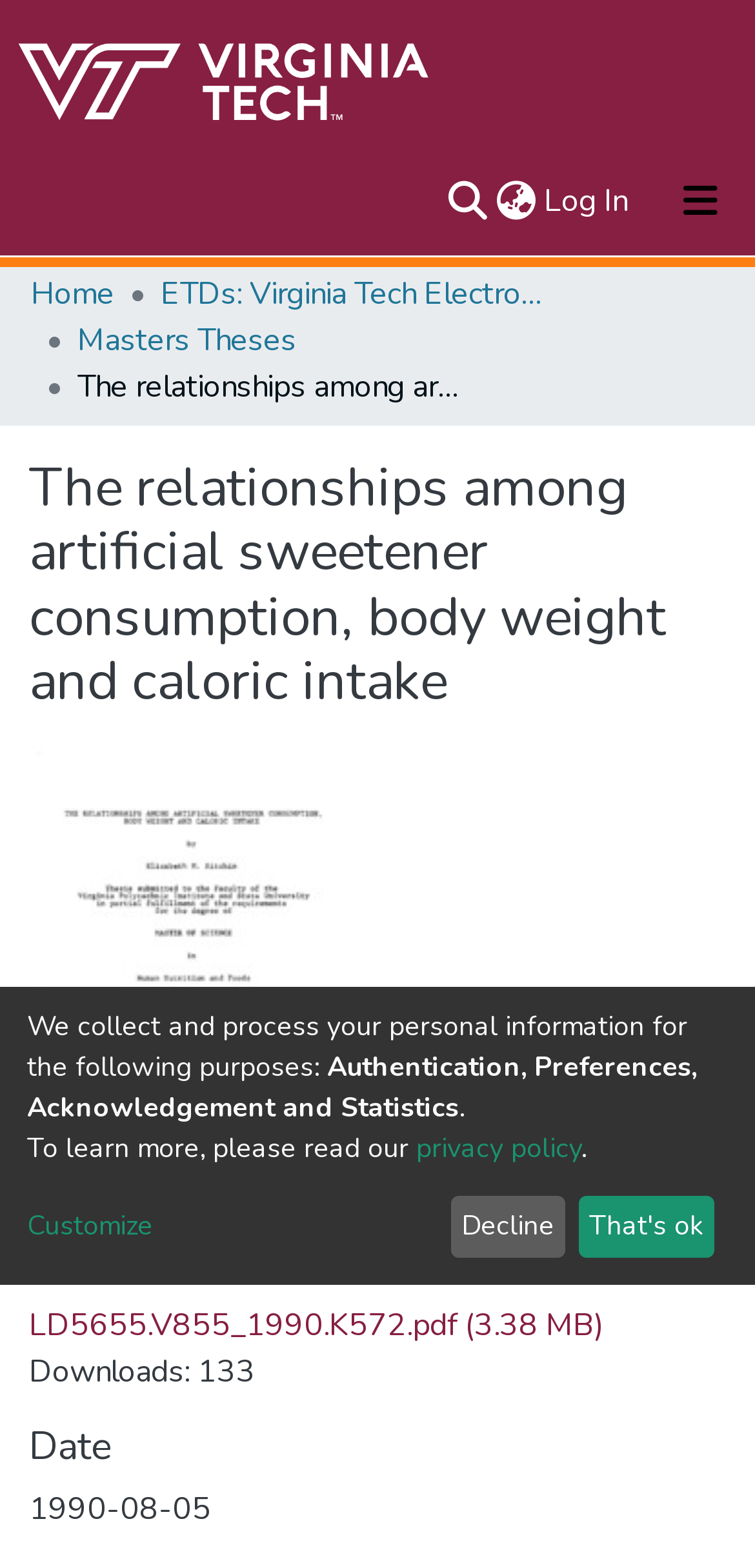Please answer the following question using a single word or phrase: 
What is the purpose of the search textbox?

To search